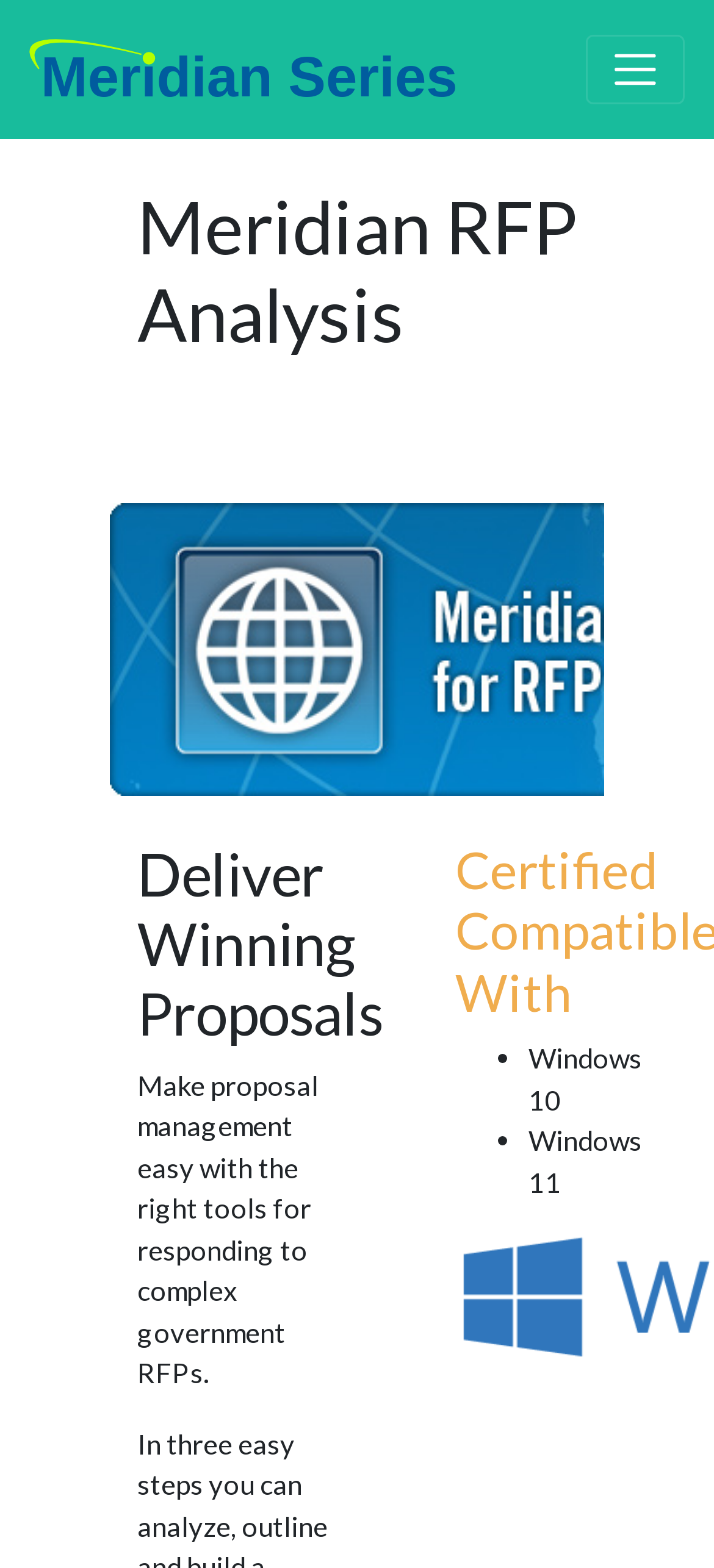Summarize the webpage with a detailed and informative caption.

The webpage is focused on Meridian Series products and services for Federal and State RFP proposals. At the top left, there is a link to "Meridian Series" accompanied by an image with the same name. On the top right, a "Toggle navigation" button is located. 

Below the top section, a heading "Meridian RFP Analysis" is centered, followed by a button with no text. The main content area is divided into two sections. On the left, a heading "Deliver Winning Proposals" is placed, accompanied by a paragraph of text that explains how to make proposal management easy with the right tools for responding to complex government RFPs.

On the right side, a heading "Certified Compatible With" is located, followed by a list of two items: "Windows 10" and "Windows 11", each marked with a bullet point. Overall, the webpage provides an overview of Meridian Series products and services, highlighting their compatibility with certain operating systems and their ability to help with government RFP proposals.